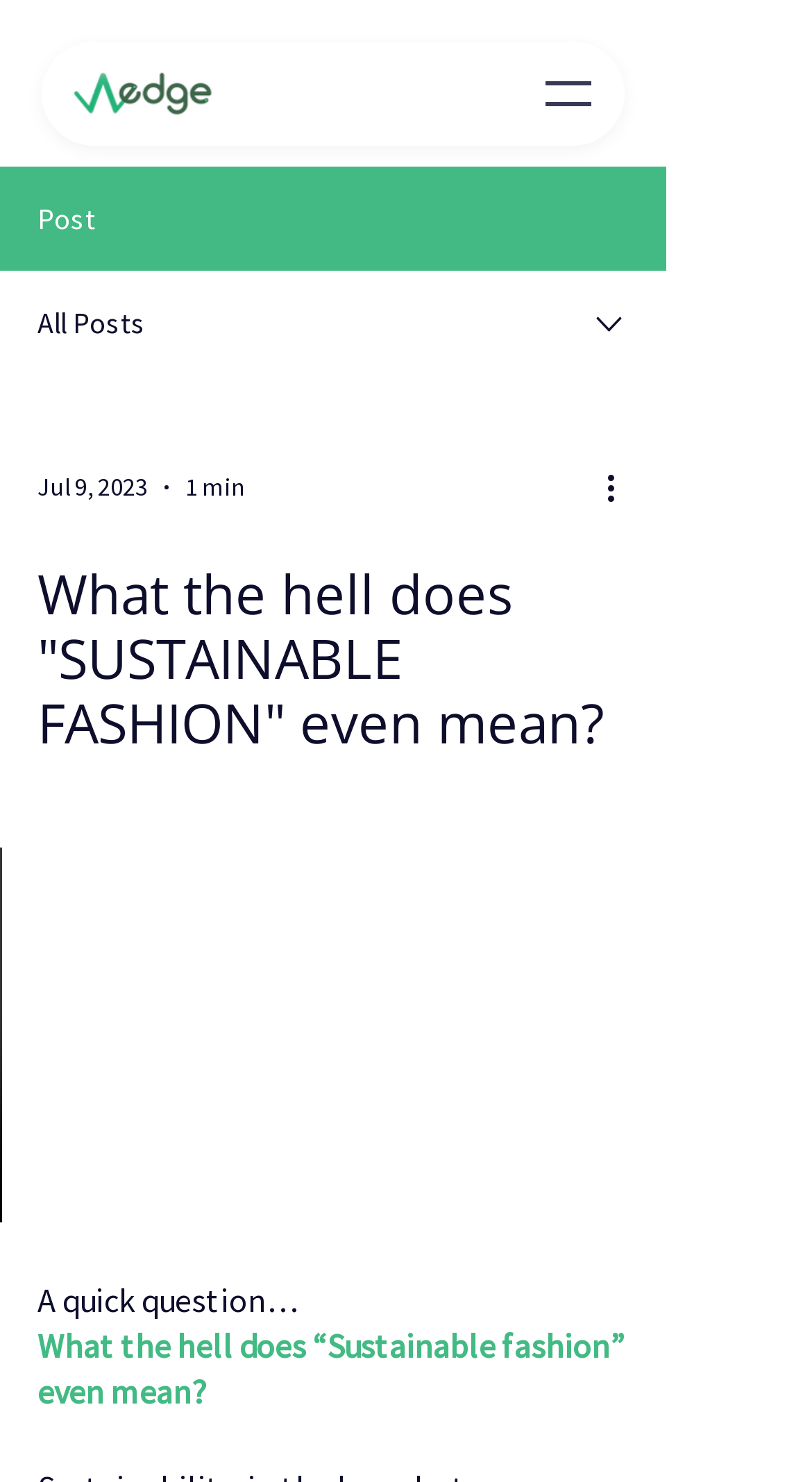How many disabled buttons are in the webpage?
Look at the image and answer the question using a single word or phrase.

3